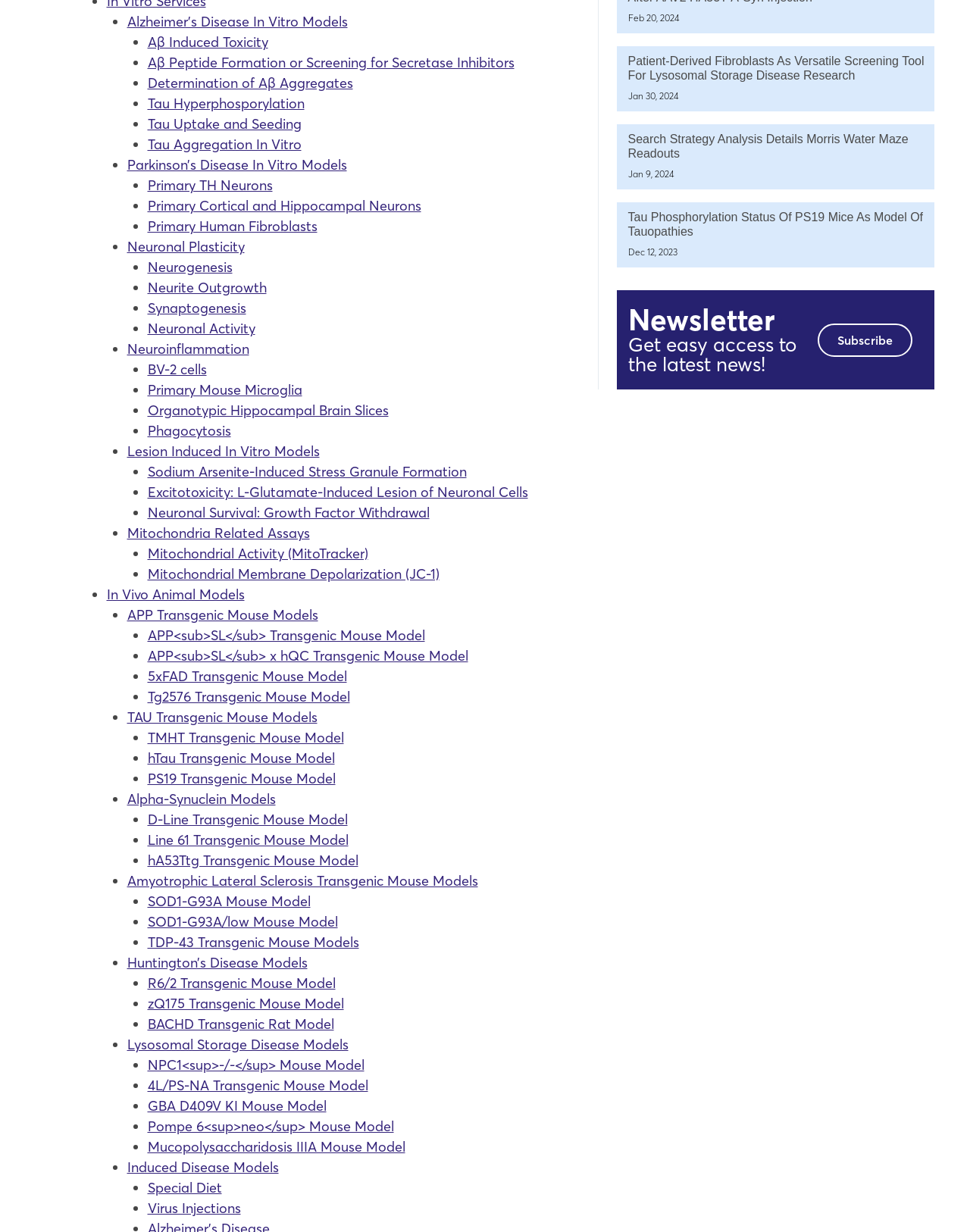Please find the bounding box for the following UI element description. Provide the coordinates in (top-left x, top-left y, bottom-right x, bottom-right y) format, with values between 0 and 1: Parkinson’s Disease In Vitro Models

[0.131, 0.127, 0.357, 0.141]